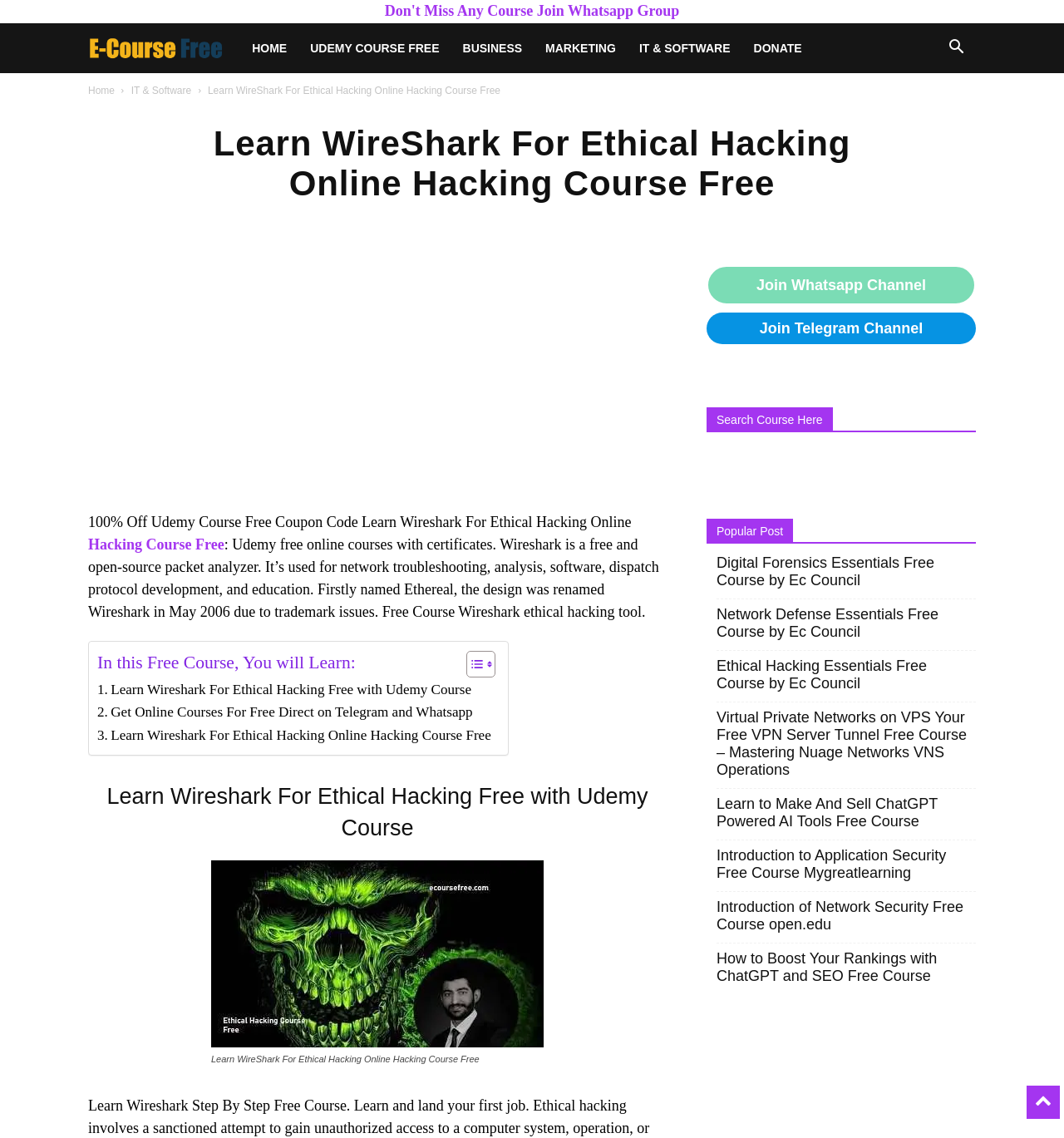What is the name of the online course?
Refer to the screenshot and answer in one word or phrase.

Learn Wireshark For Ethical Hacking